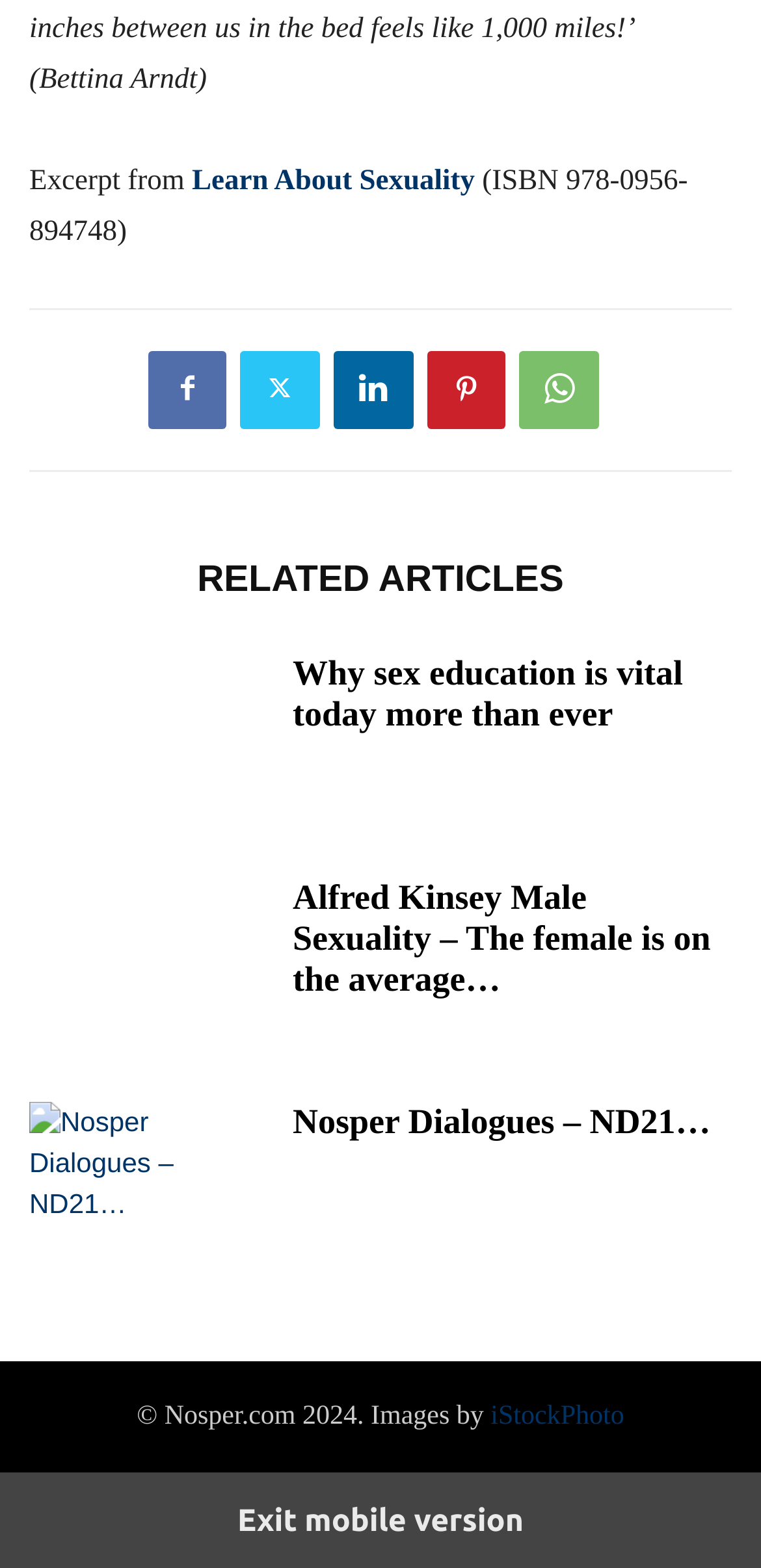What is the title of the first related article?
Please analyze the image and answer the question with as much detail as possible.

The first related article is a link element with the text 'Why sex education is vital today more than ever', which is located below the 'RELATED ARTICLES' heading.